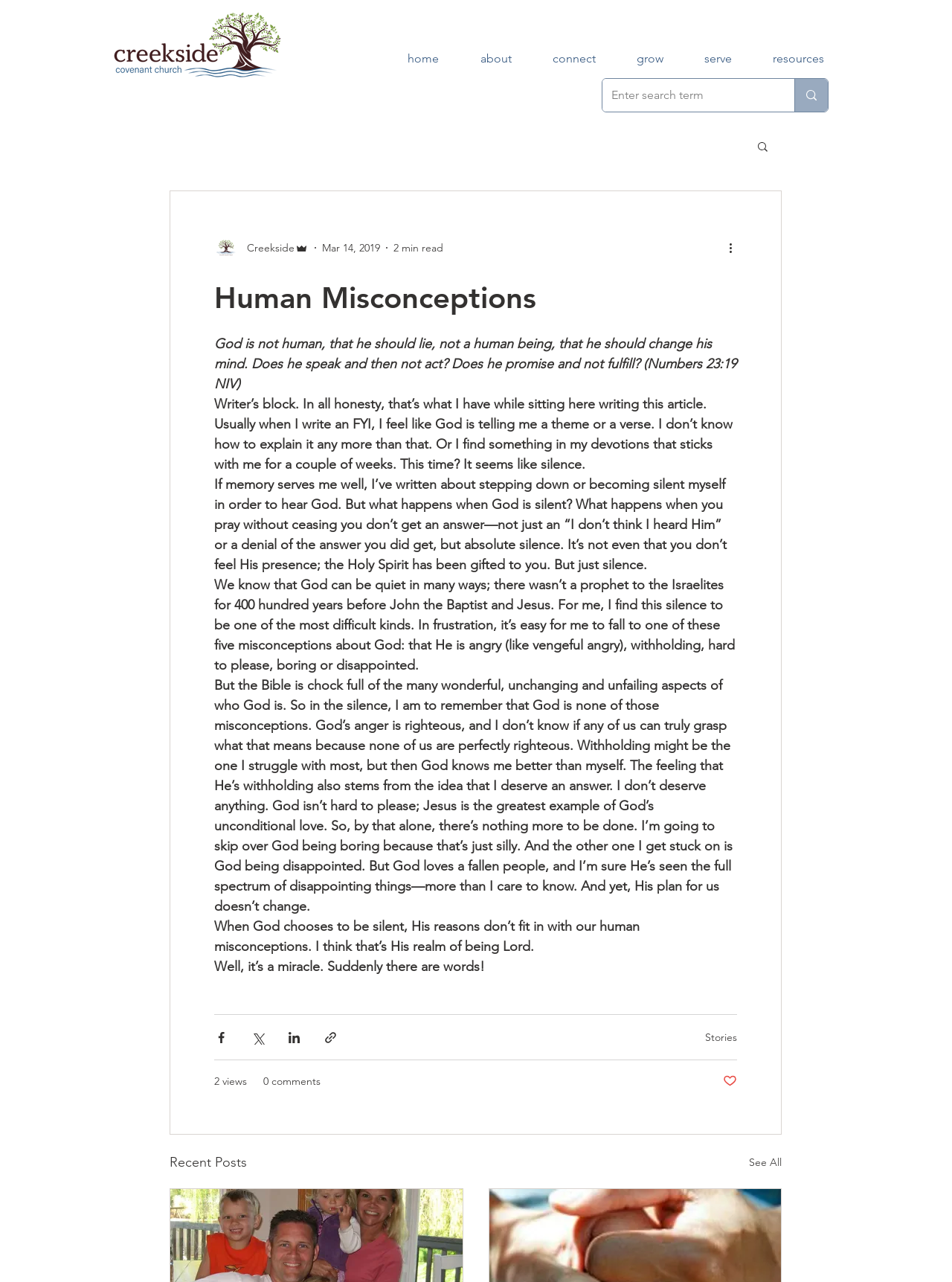Please answer the following question using a single word or phrase: 
What is the logo of the website?

Creekside_logo_Color_FNL.png